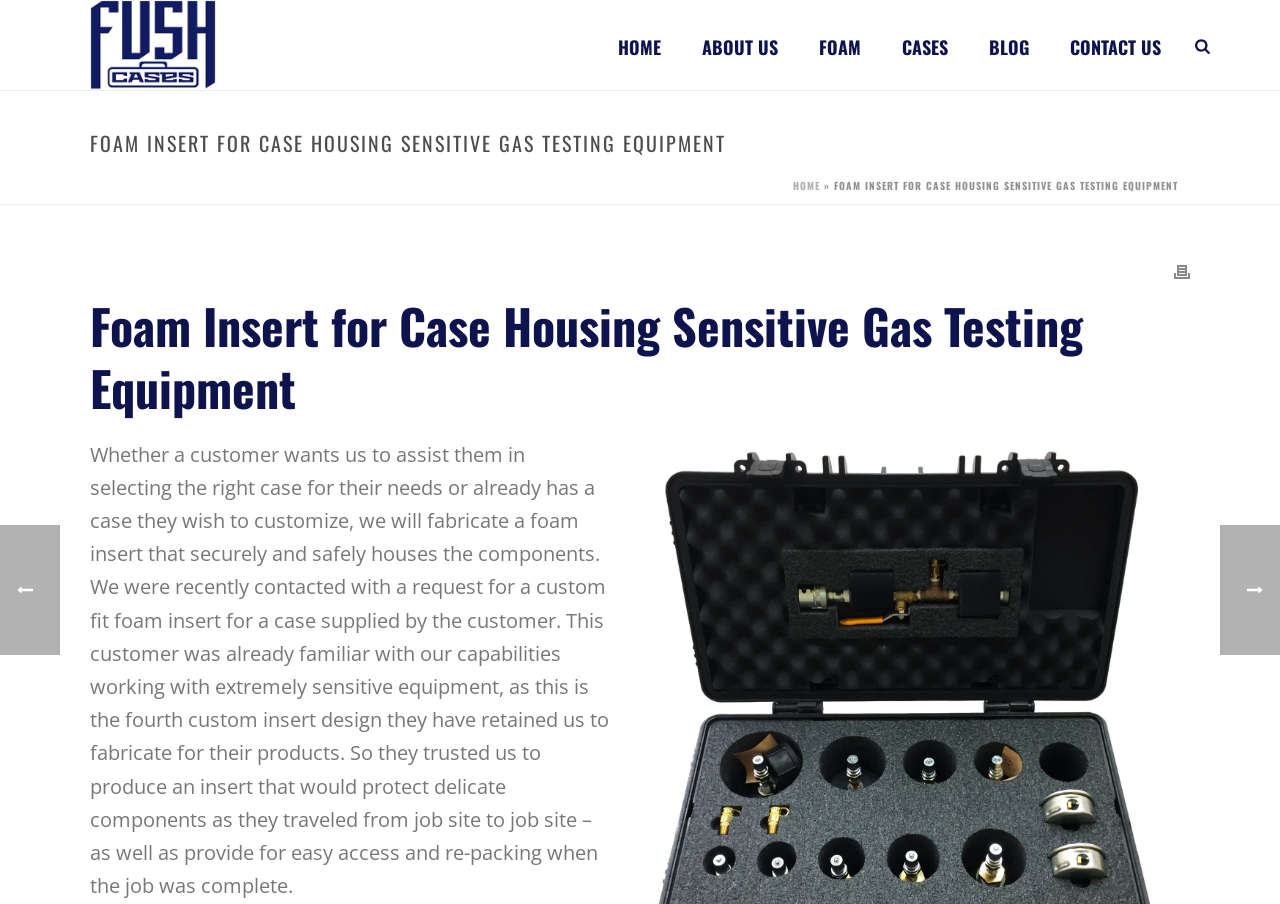How many custom insert designs has the customer retained the company for?
Could you please answer the question thoroughly and with as much detail as possible?

The webpage's content states that the customer has trusted the company to produce an insert that would protect delicate components, and this is the fourth custom insert design they have retained the company to fabricate for their products.